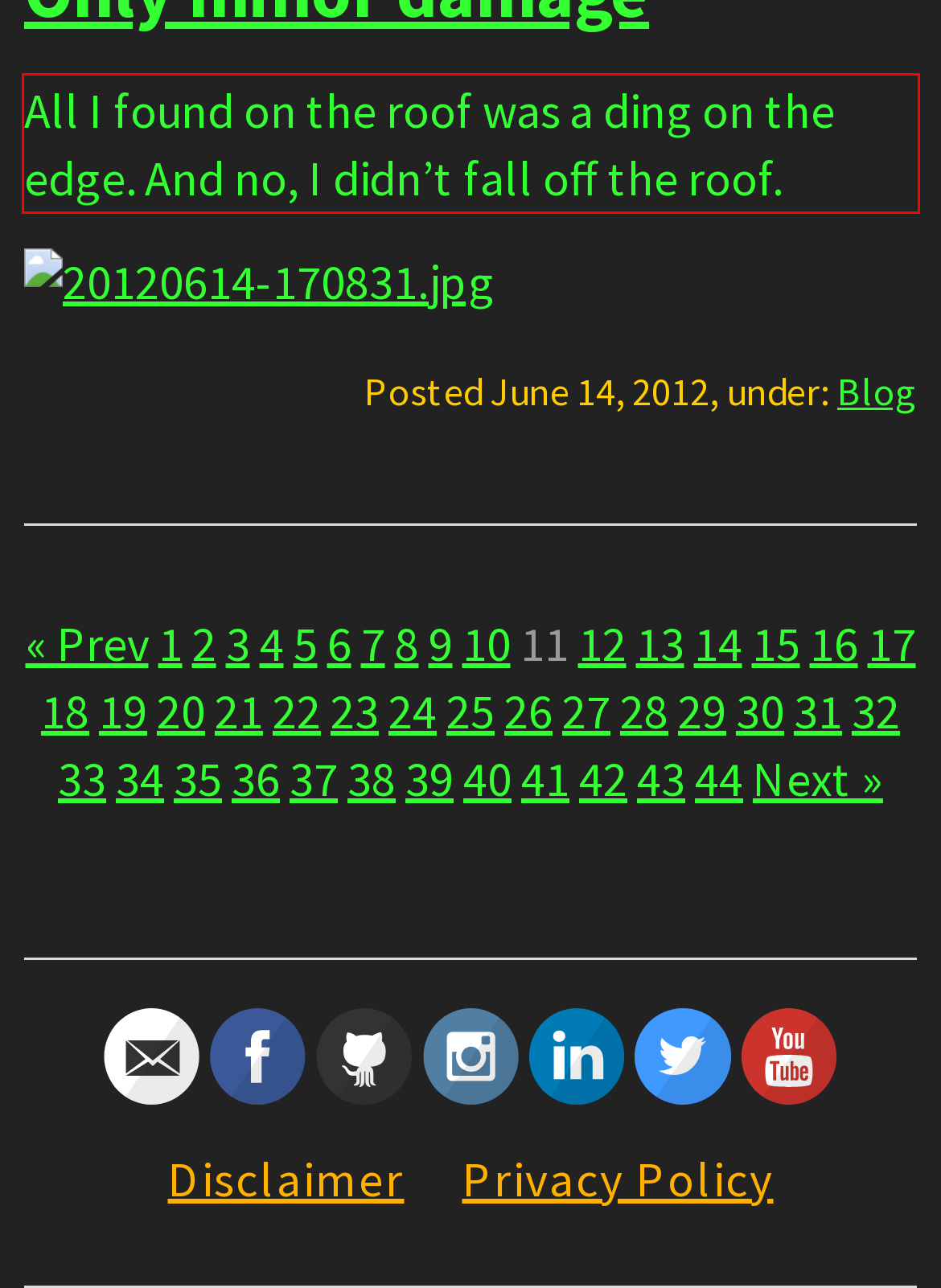Analyze the screenshot of the webpage and extract the text from the UI element that is inside the red bounding box.

All I found on the roof was a ding on the edge. And no, I didn’t fall off the roof.